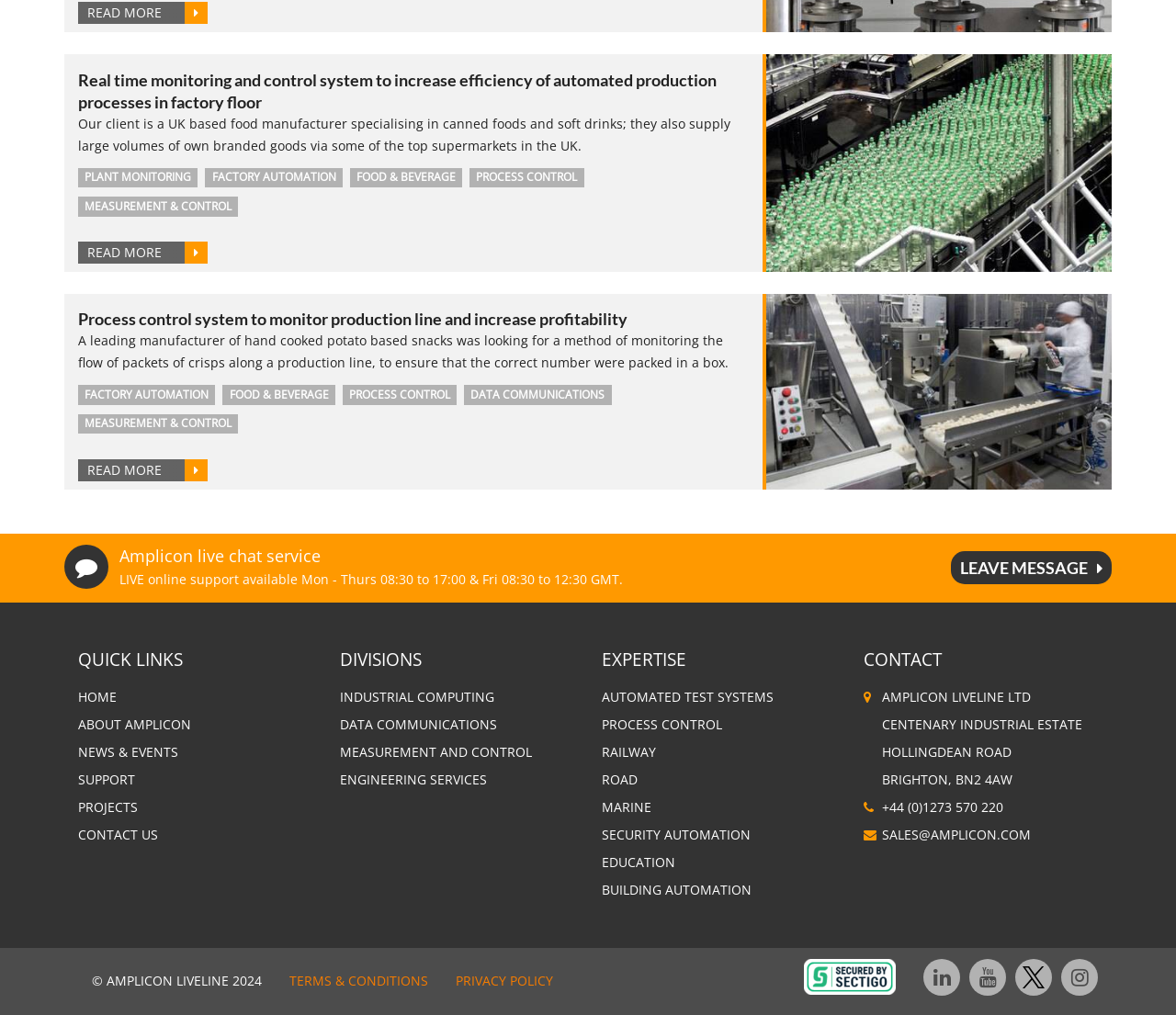Identify the bounding box coordinates for the element that needs to be clicked to fulfill this instruction: "Get live online support". Provide the coordinates in the format of four float numbers between 0 and 1: [left, top, right, bottom].

[0.809, 0.543, 0.945, 0.576]